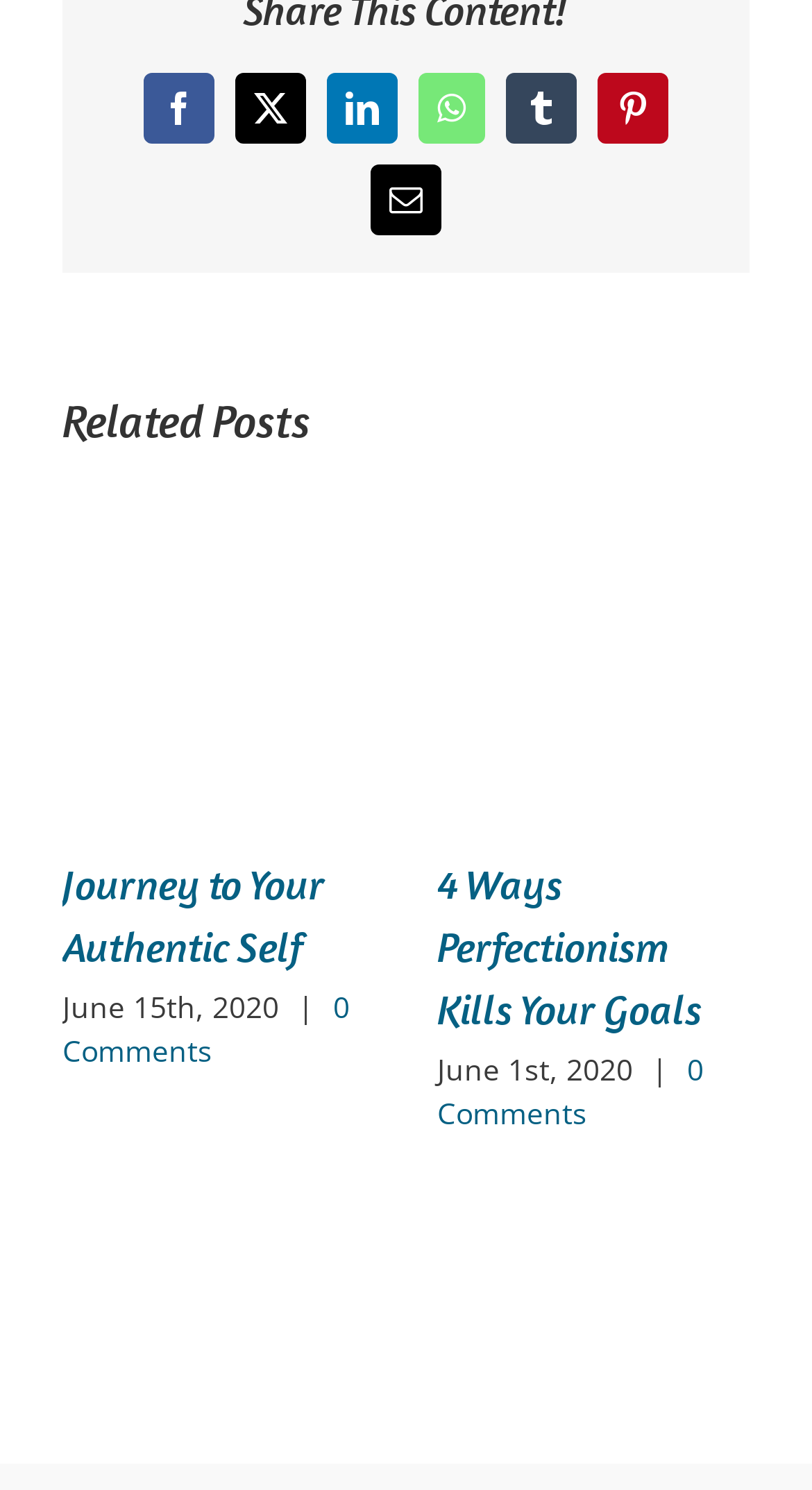What is the date of the second related post?
Based on the visual information, provide a detailed and comprehensive answer.

I examined the second group of post information and found the date 'June 1st, 2020'.